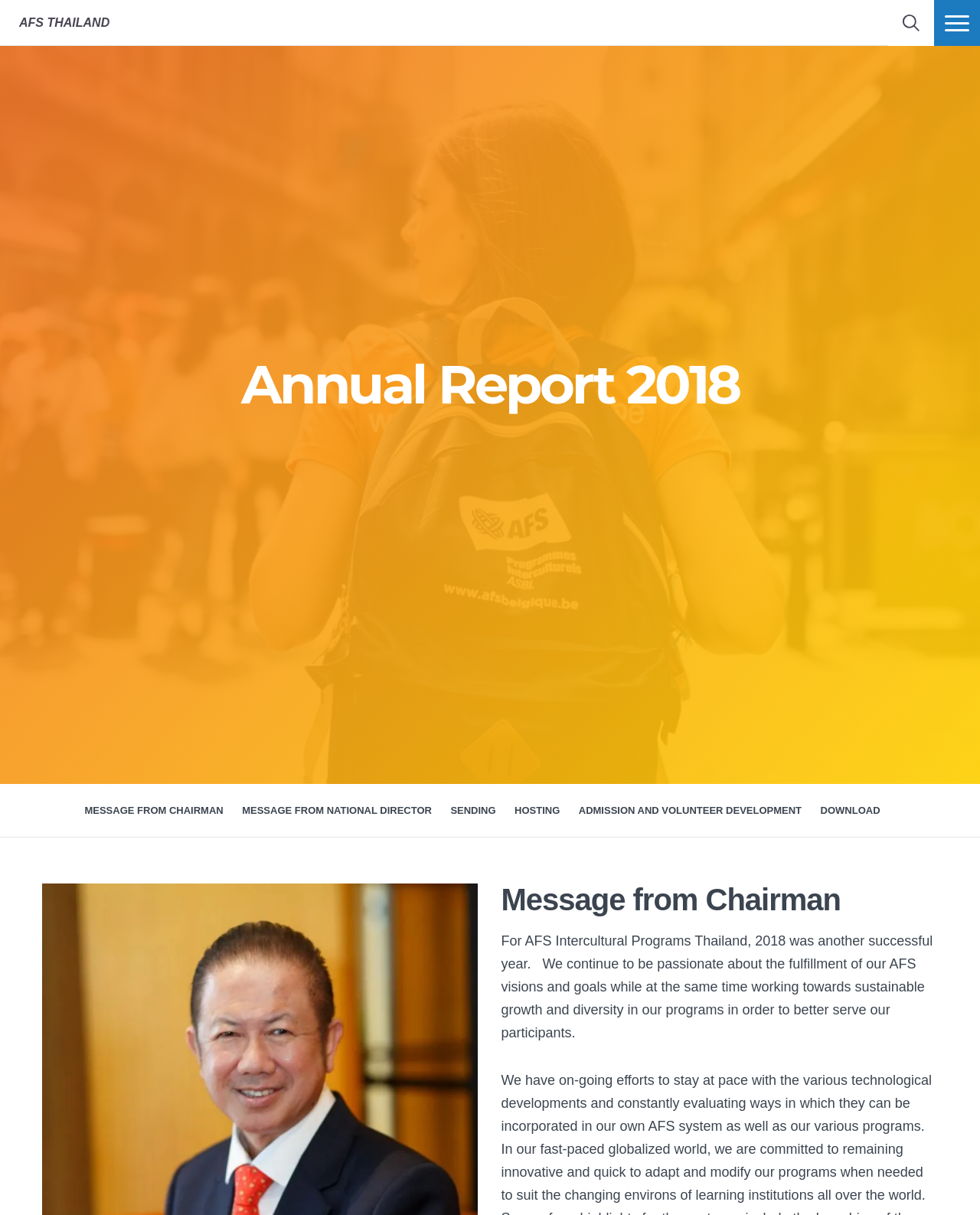Identify the bounding box coordinates for the UI element described as follows: "Subscribe". Ensure the coordinates are four float numbers between 0 and 1, formatted as [left, top, right, bottom].

None